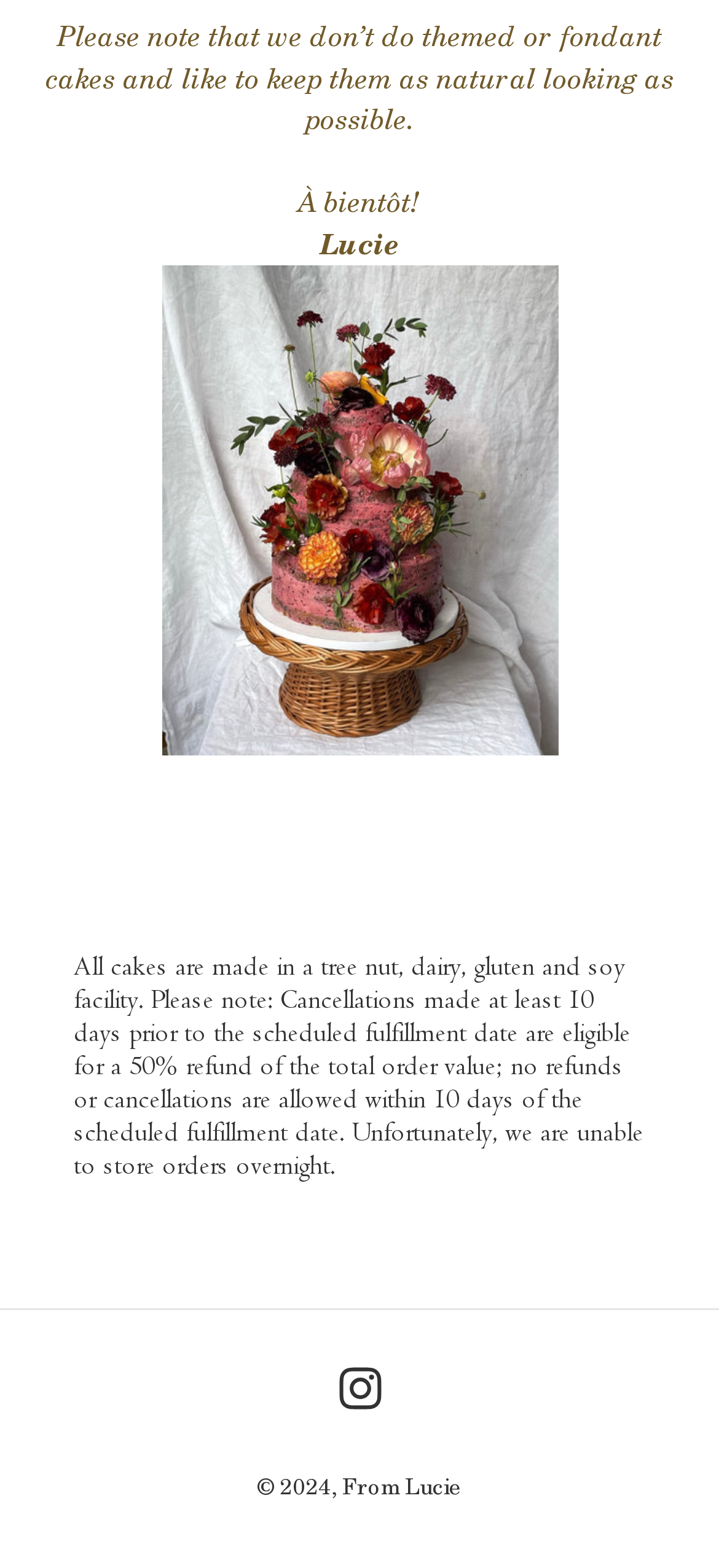What is the year of copyright?
Please ensure your answer is as detailed and informative as possible.

The StaticText element with bounding box coordinates [0.358, 0.939, 0.476, 0.957] mentions the copyright year as 2024, indicating the year of copyright for the webpage.